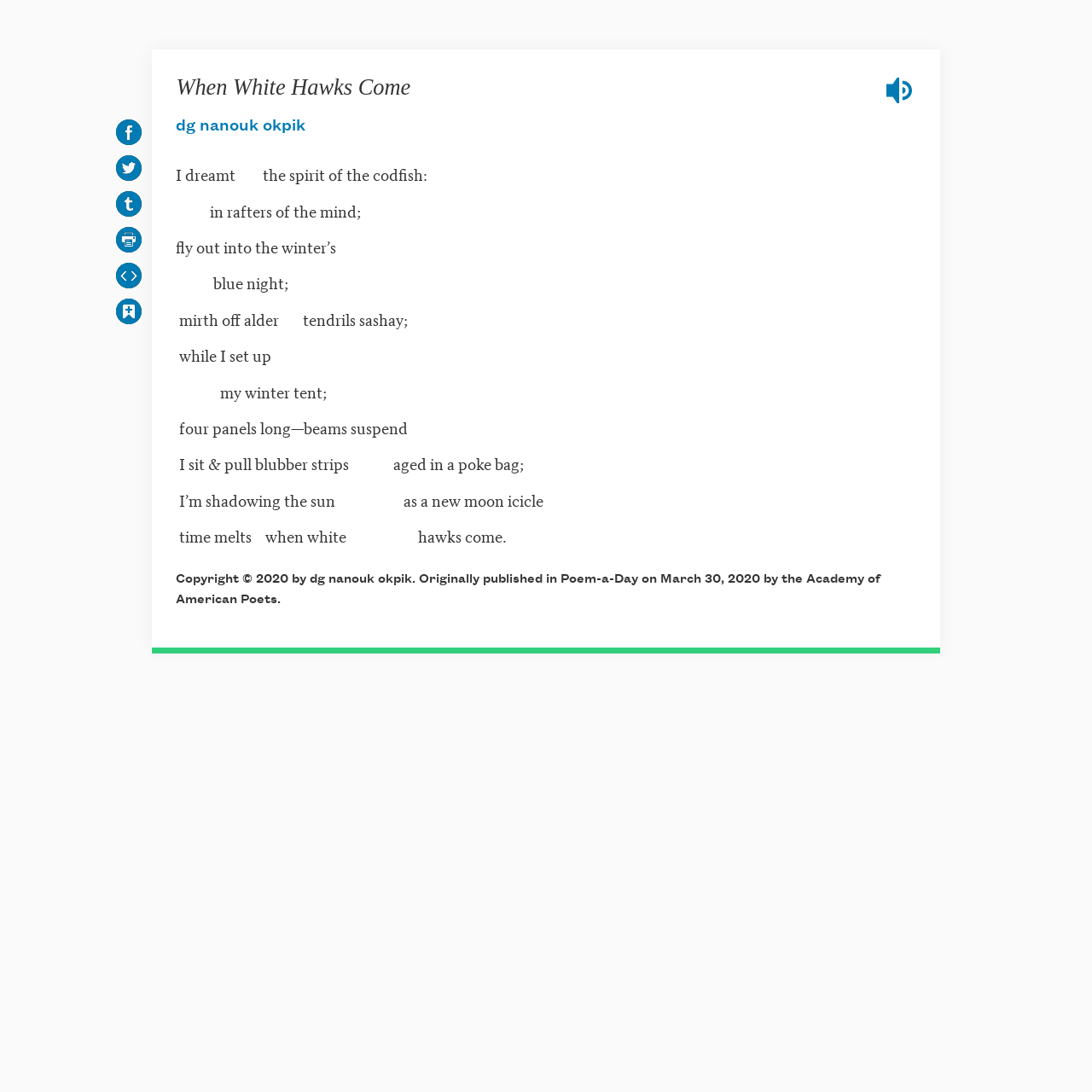Find the bounding box coordinates of the area that needs to be clicked in order to achieve the following instruction: "View print mode". The coordinates should be specified as four float numbers between 0 and 1, i.e., [left, top, right, bottom].

[0.102, 0.213, 0.135, 0.226]